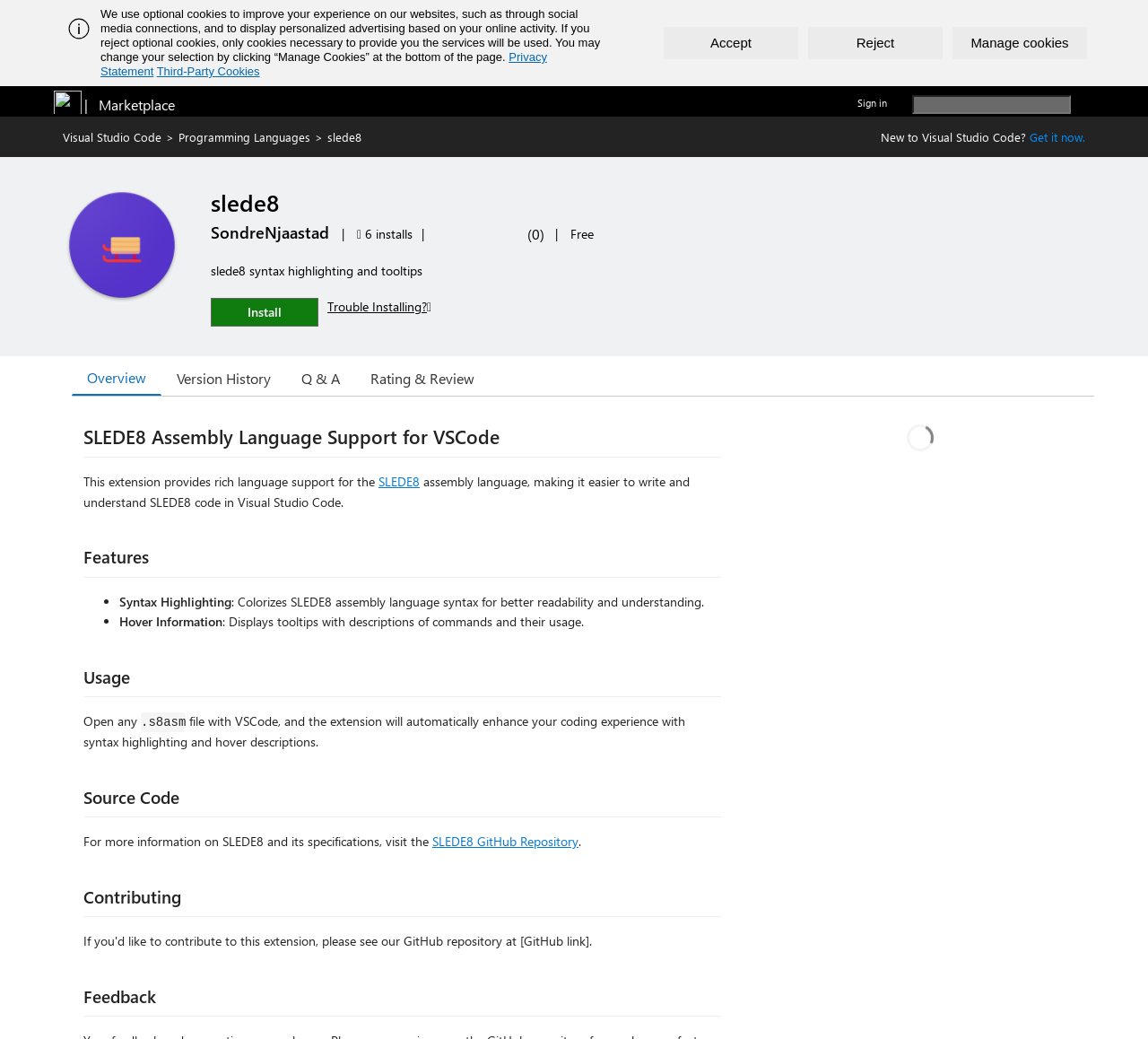Given the element description "Get it now." in the screenshot, predict the bounding box coordinates of that UI element.

[0.897, 0.124, 0.945, 0.139]